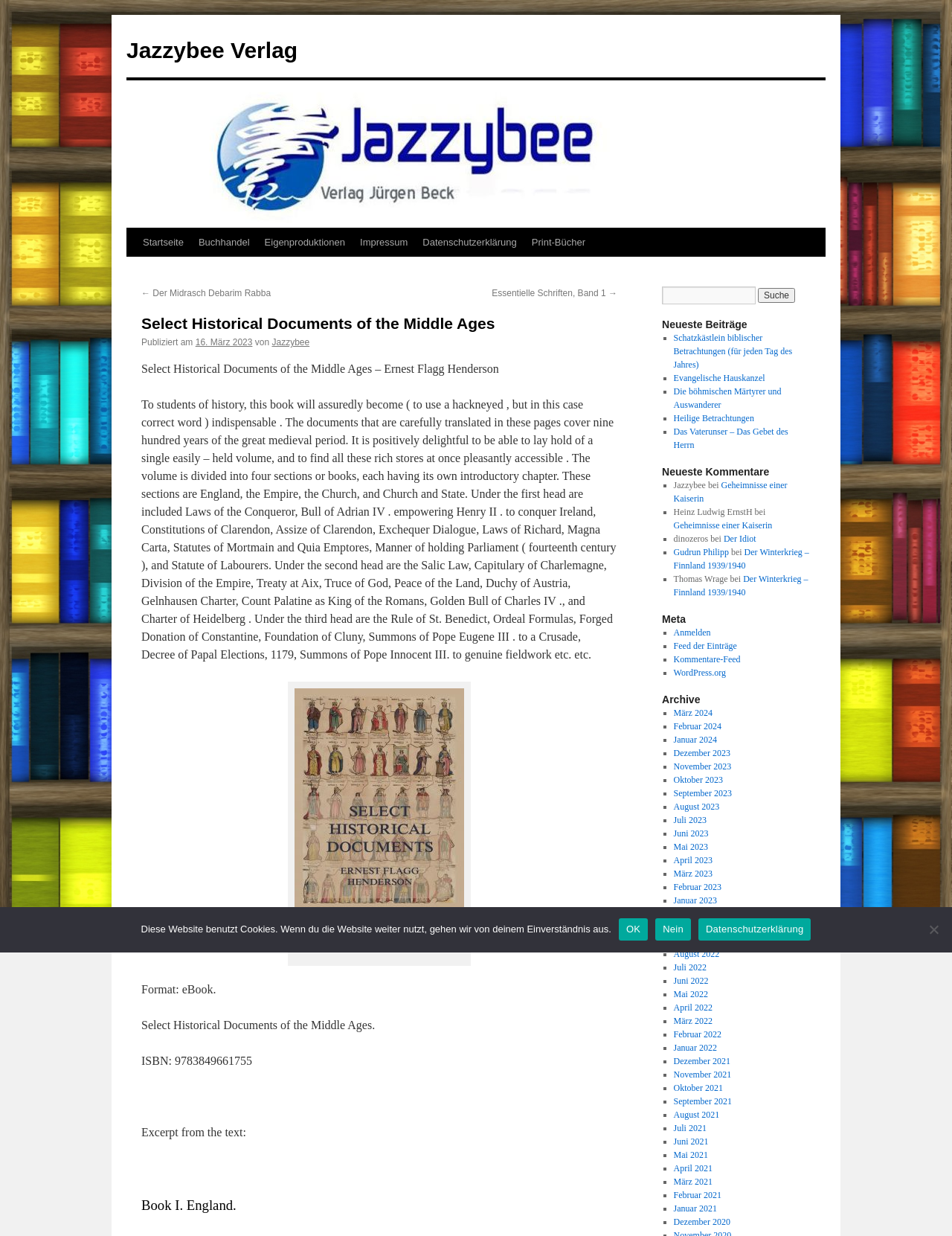Could you determine the bounding box coordinates of the clickable element to complete the instruction: "Read the 'How soon can AVAX reach $100? Decoding the altcoin's rise' article"? Provide the coordinates as four float numbers between 0 and 1, i.e., [left, top, right, bottom].

None